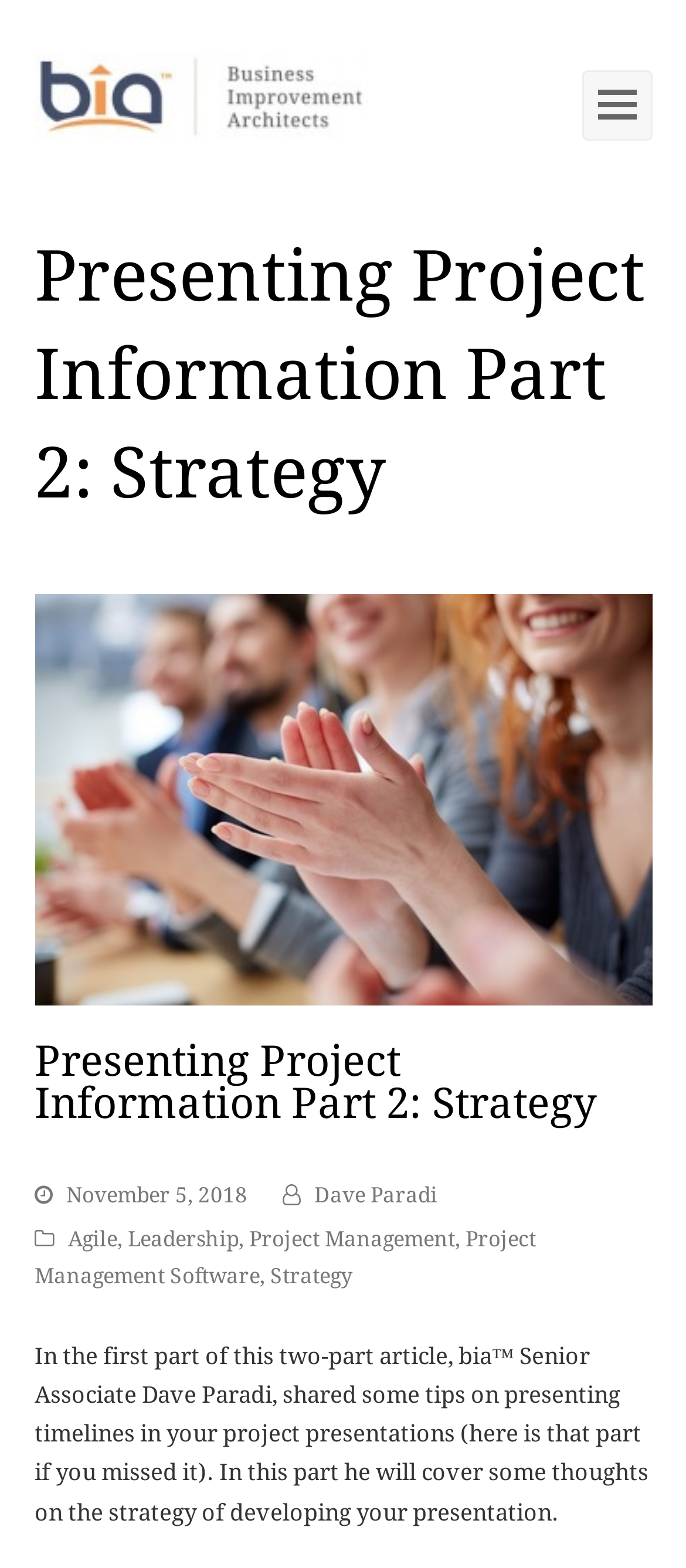What are the topics related to this article?
Based on the image, answer the question with as much detail as possible.

The topics related to this article are found in the links below the main heading, which are 'Agile', 'Leadership', 'Project Management', and 'Strategy', indicating that the article is related to these topics.